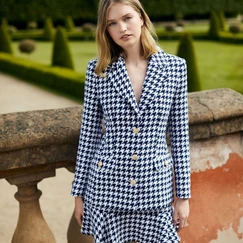Describe all the aspects of the image extensively.

The image showcases a stylish woman modeling a chic outfit that exudes sophistication and modern elegance. She is dressed in a double-breasted blazer featuring a bold houndstooth pattern in black and white, complemented by a matching skirt that flows gracefully. The ensemble is adorned with striking golden buttons, adding a touch of luxury to the classic cut. The model's hair is styled in loose waves, framing her face in a natural and effortless way.

In the background, a beautifully manicured garden is visible, characterized by neatly trimmed hedges and a serene ambiance, enhancing the fashion-forward appeal of the outfit. This image is part of "The Edie Collection," which presents a modern take on monochrome fashion, incorporating intricate embroidery and fringe details into standout pieces. The collection aims to redefine elegance with a contemporary twist, perfect for those looking to make a statement in their wardrobe.